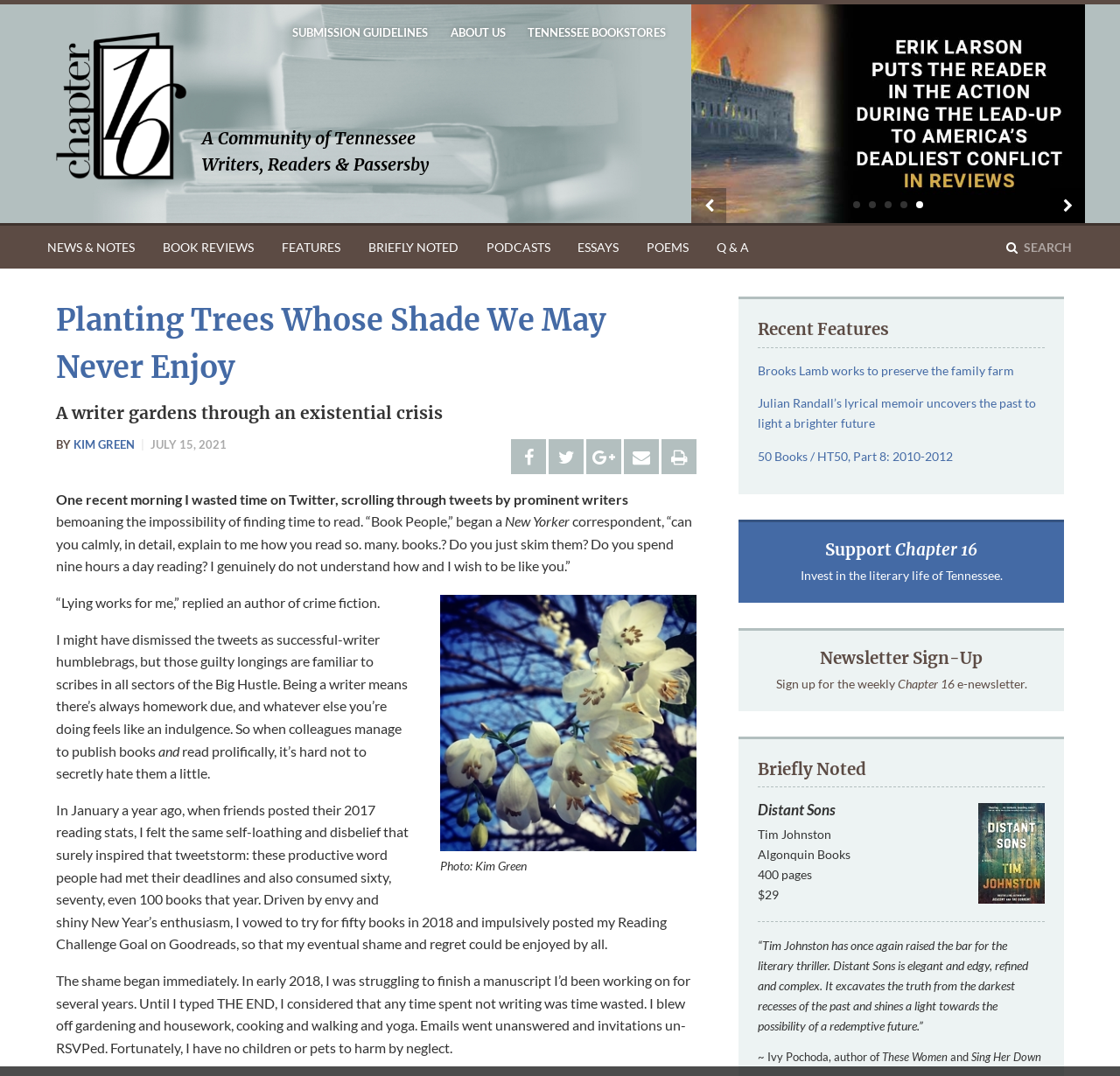Can you identify the bounding box coordinates of the clickable region needed to carry out this instruction: 'Learn about submission guidelines'? The coordinates should be four float numbers within the range of 0 to 1, stated as [left, top, right, bottom].

[0.251, 0.017, 0.392, 0.044]